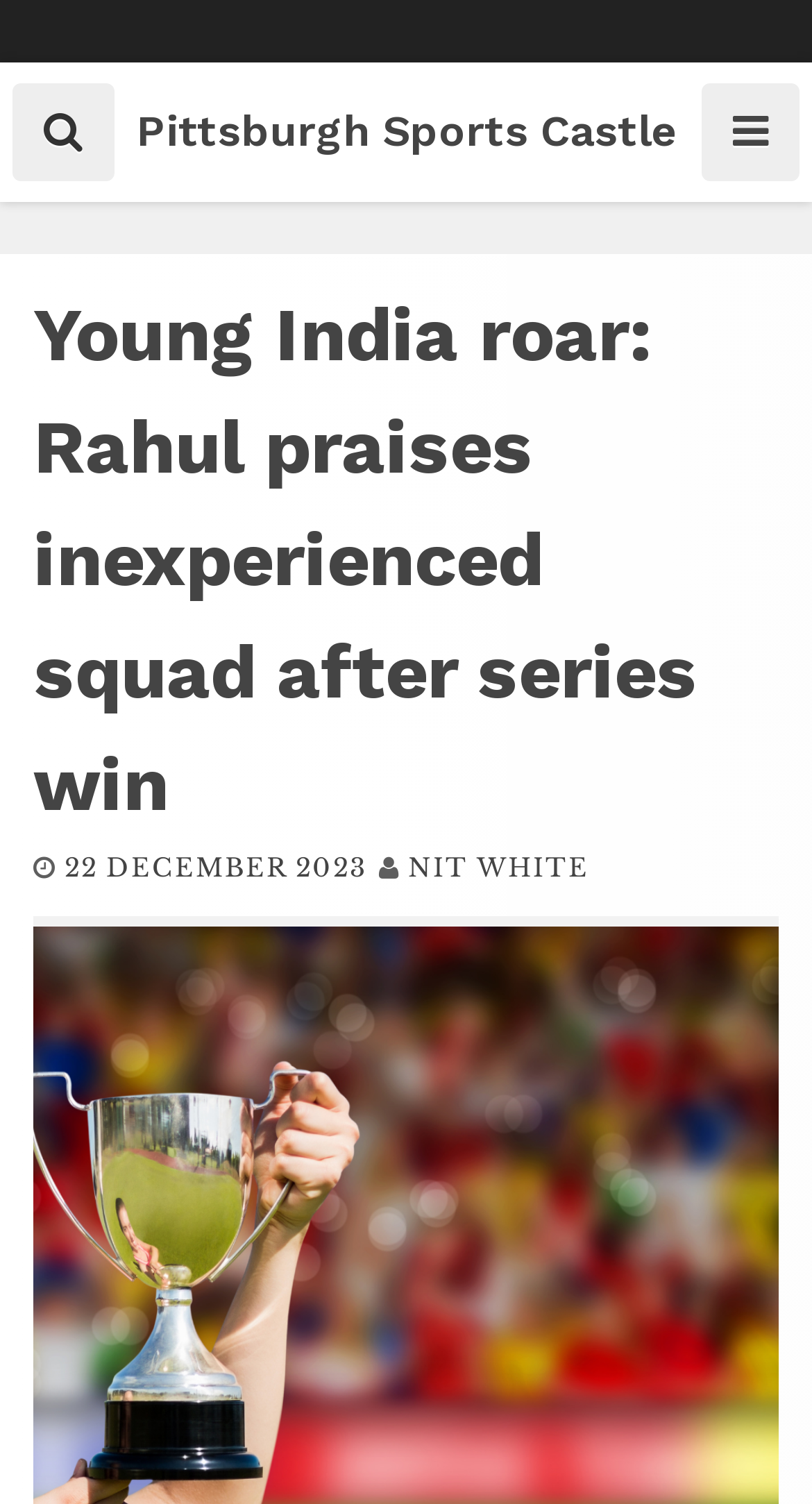Using the provided description Home, find the bounding box coordinates for the UI element. Provide the coordinates in (top-left x, top-left y, bottom-right x, bottom-right y) format, ensuring all values are between 0 and 1.

None